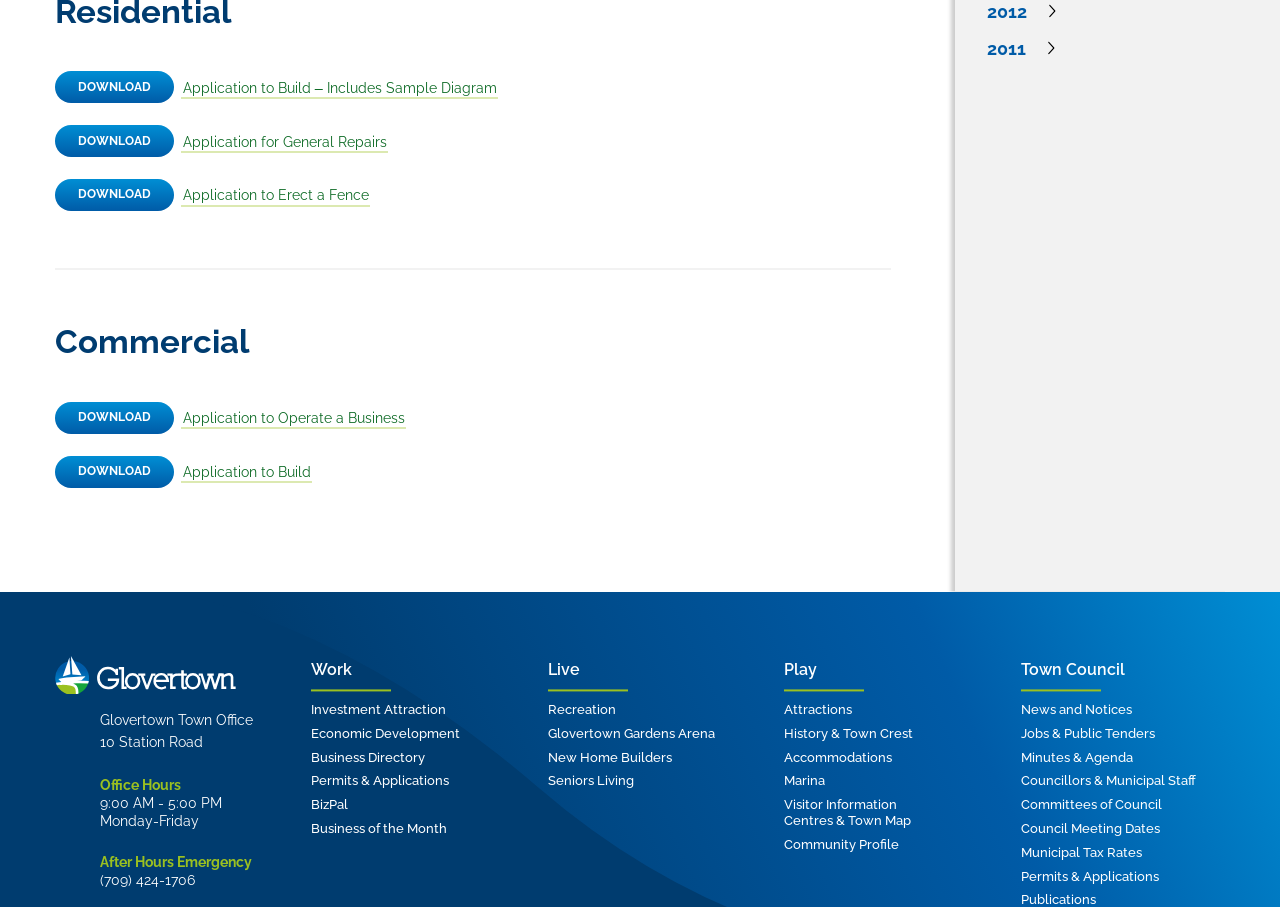Please identify the bounding box coordinates of the element on the webpage that should be clicked to follow this instruction: "Download the application to build". The bounding box coordinates should be given as four float numbers between 0 and 1, formatted as [left, top, right, bottom].

[0.141, 0.084, 0.389, 0.109]